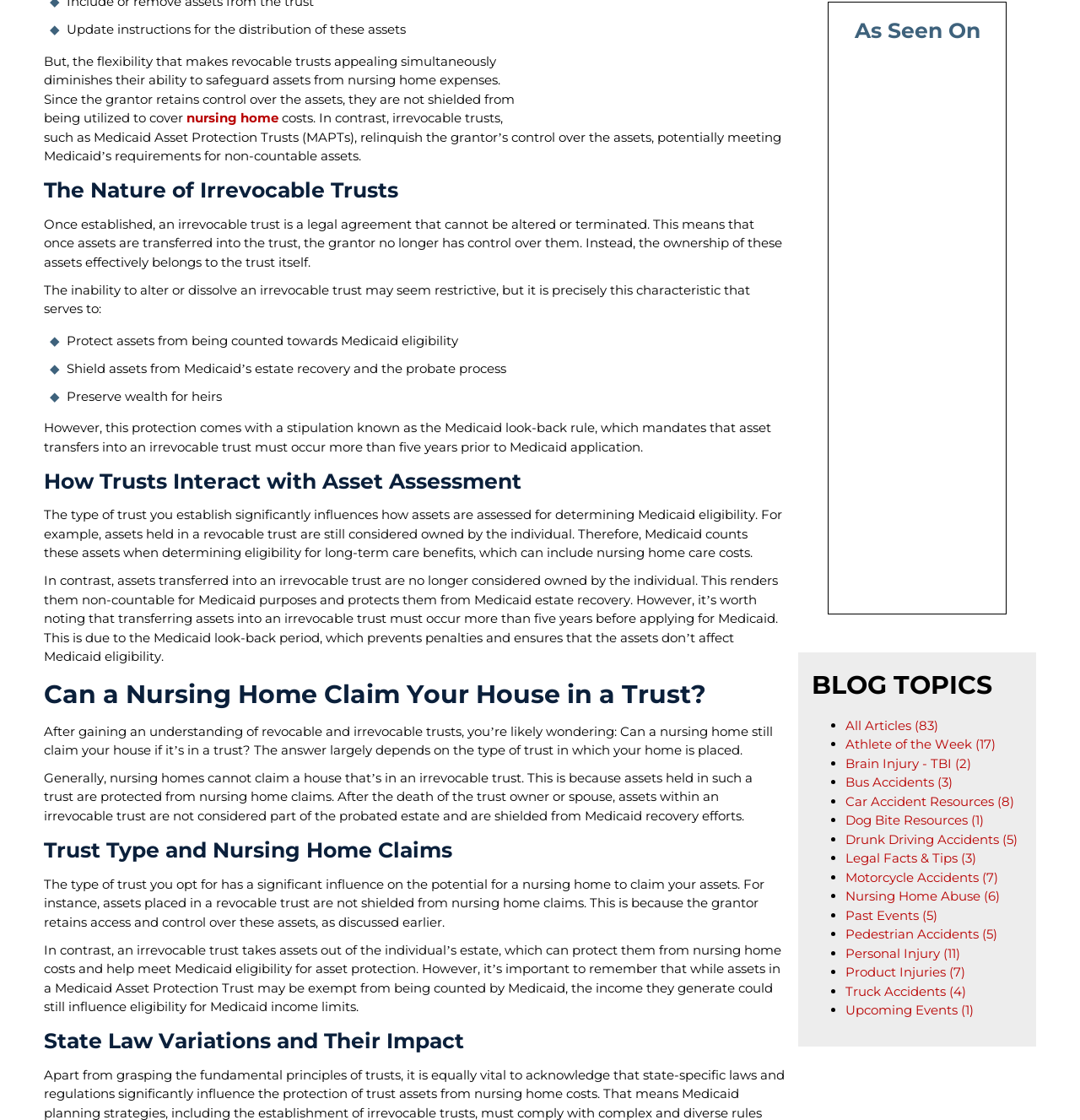Determine the bounding box coordinates for the element that should be clicked to follow this instruction: "Explore 'Trust Type and Nursing Home Claims'". The coordinates should be given as four float numbers between 0 and 1, in the format [left, top, right, bottom].

[0.041, 0.745, 0.727, 0.773]